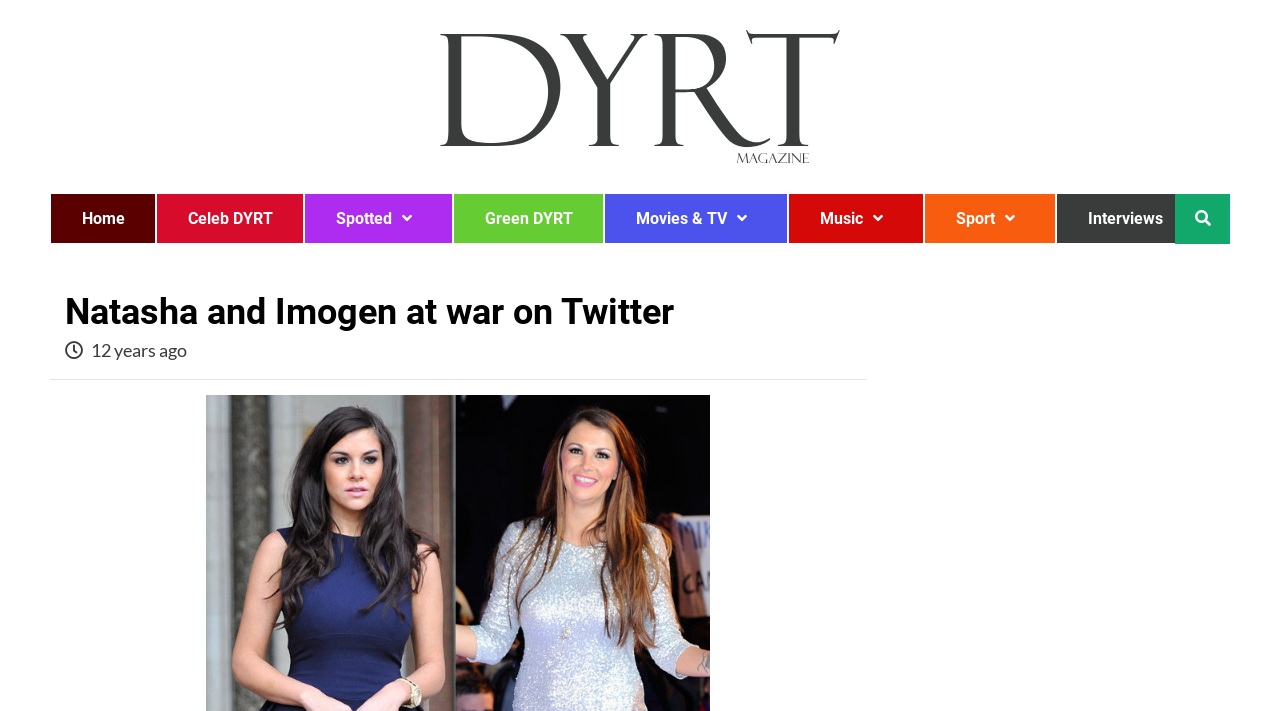Provide the bounding box coordinates for the area that should be clicked to complete the instruction: "Read 'Natasha and Imogen at war on Twitter' article".

[0.051, 0.411, 0.665, 0.467]